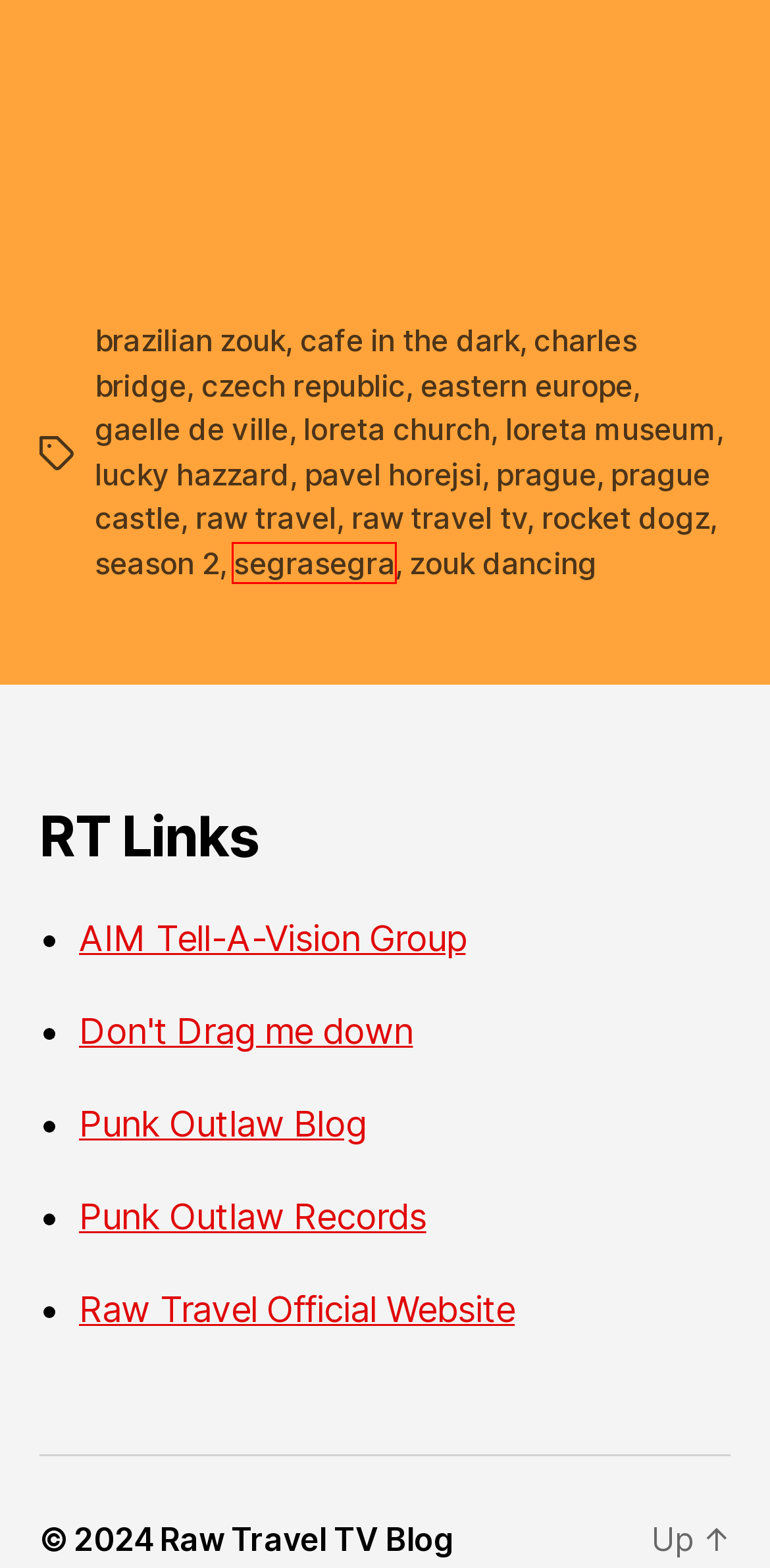You see a screenshot of a webpage with a red bounding box surrounding an element. Pick the webpage description that most accurately represents the new webpage after interacting with the element in the red bounding box. The options are:
A. brazilian zouk – Raw Travel TV Blog
B. czech republic – Raw Travel TV Blog
C. Home - Dont Drag Me Down
D. Homepage - AIM TV Group
E. eastern europe – Raw Travel TV Blog
F. segrasegra – Raw Travel TV Blog
G. charles bridge – Raw Travel TV Blog
H. gaelle de ville – Raw Travel TV Blog

F